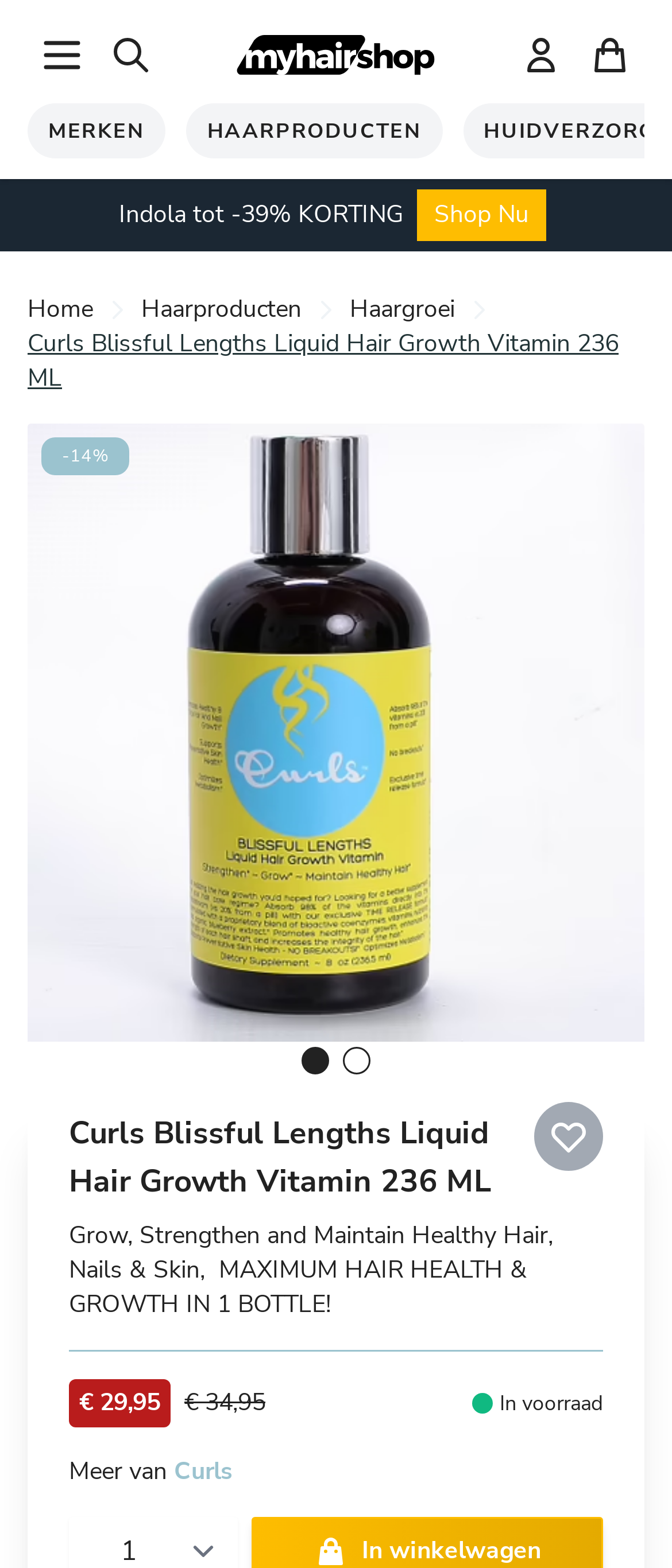Locate the bounding box coordinates of the element that should be clicked to execute the following instruction: "View the 'Cart'".

[0.856, 0.013, 0.959, 0.057]